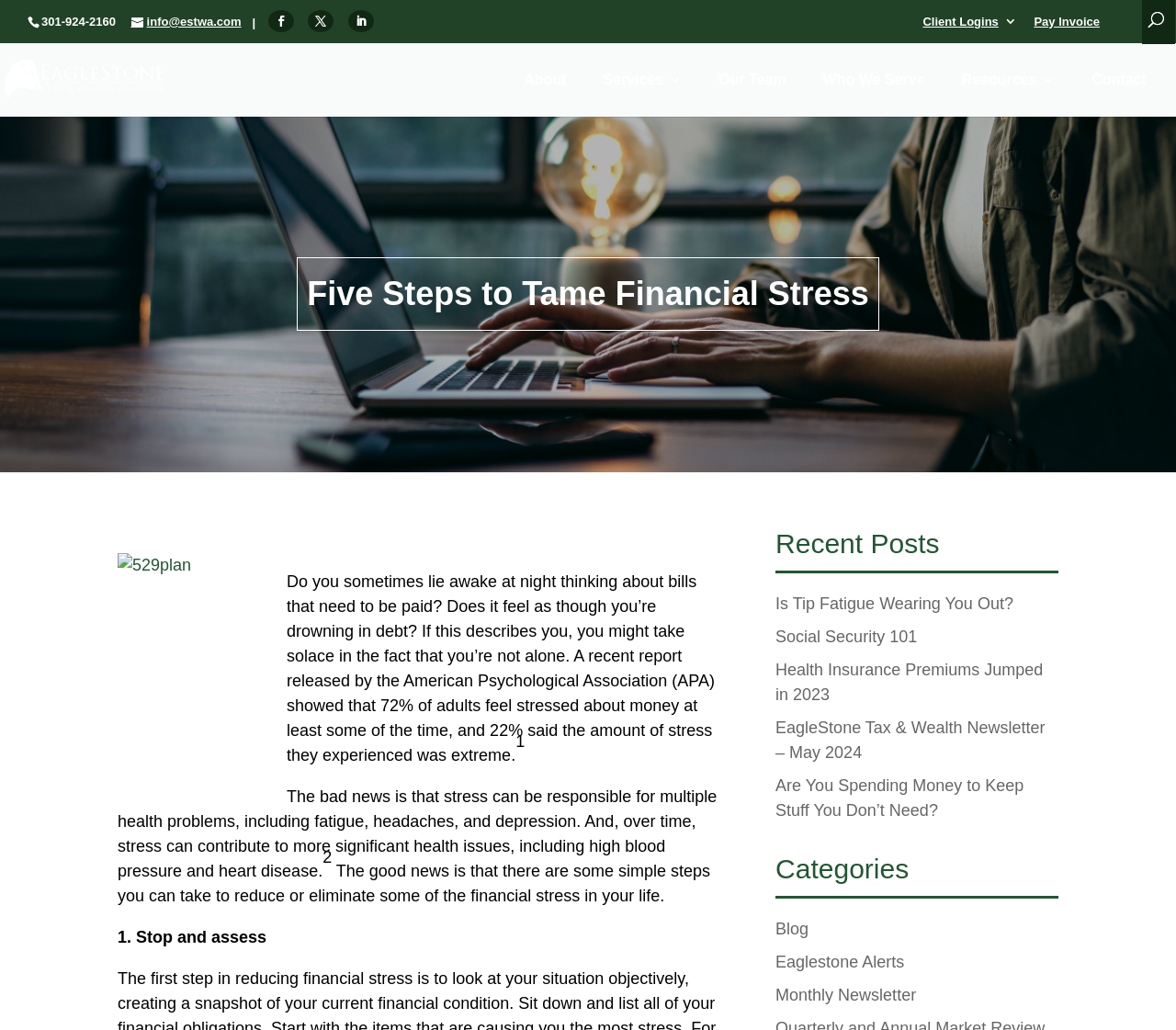From the image, can you give a detailed response to the question below:
What is the phone number displayed on the webpage?

I found the phone number by looking at the StaticText element with the text '301-924-2160' located at the top of the webpage.